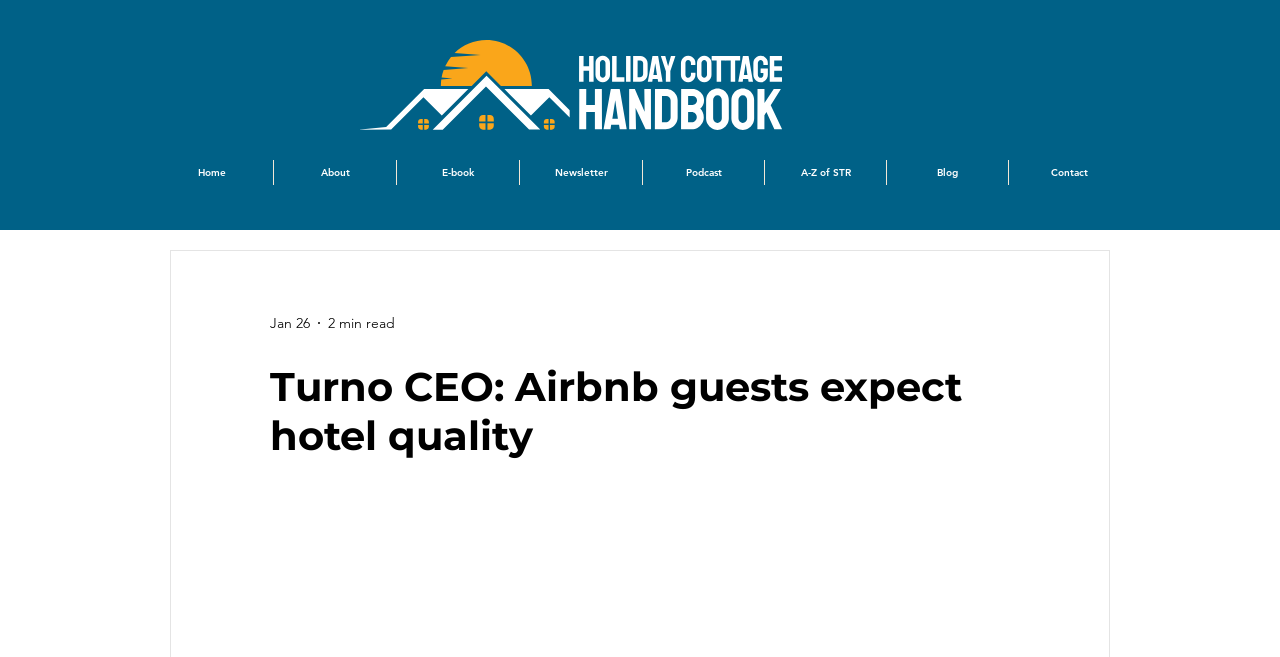Illustrate the webpage's structure and main components comprehensively.

The webpage is about Turno Airbnb, with a main heading that reads "Turno CEO: Airbnb guests expect hotel quality". At the top of the page, there is a navigation menu with 7 links: "Home", "About", "E-book", "Newsletter", "Podcast", "A-Z of STR", and "Contact". These links are positioned horizontally, with "Home" on the left and "Contact" on the right.

Below the navigation menu, there is a section with a date "Jan 26" and a duration "2 min read", which suggests that the main content is an article or a blog post. The main heading "Turno CEO: Airbnb guests expect hotel quality" is positioned below this section, taking up a significant portion of the page.